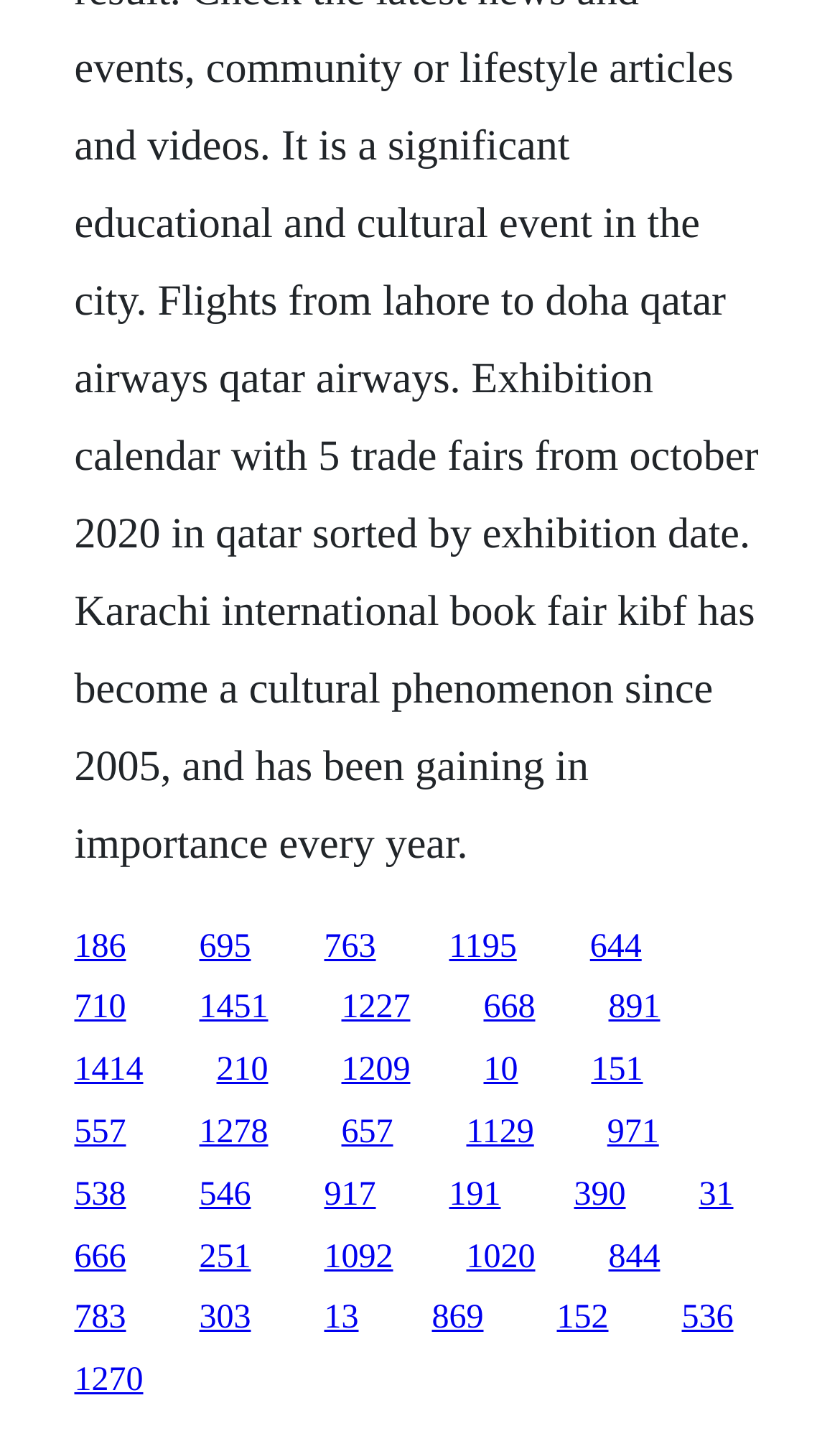Please identify the bounding box coordinates of the element that needs to be clicked to execute the following command: "go to the fourth link". Provide the bounding box using four float numbers between 0 and 1, formatted as [left, top, right, bottom].

[0.535, 0.648, 0.615, 0.674]